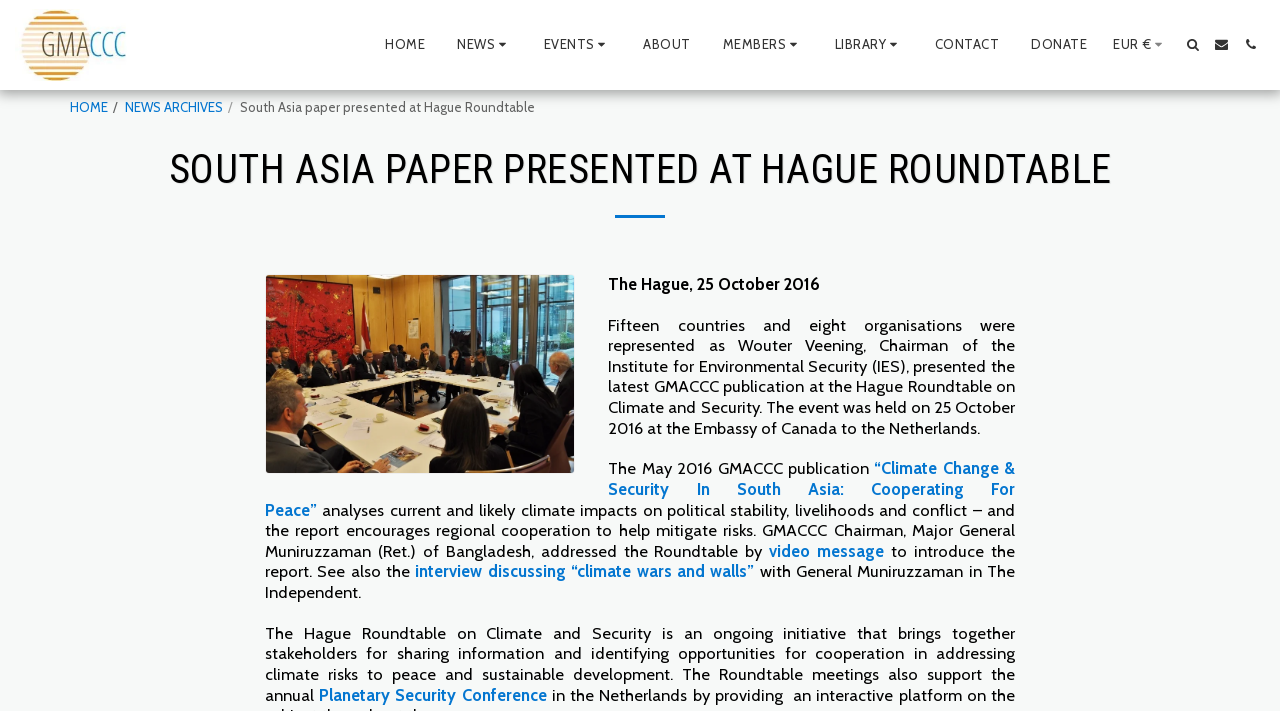Who is the Chairman of the Institute for Environmental Security?
Analyze the image and deliver a detailed answer to the question.

I found the information about the Chairman of the Institute for Environmental Security by reading the text 'Fifteen countries and eight organisations were represented as Wouter Veening, Chairman of the Institute for Environmental Security (IES), presented the latest GMACCC publication at the Hague Roundtable on Climate and Security.'